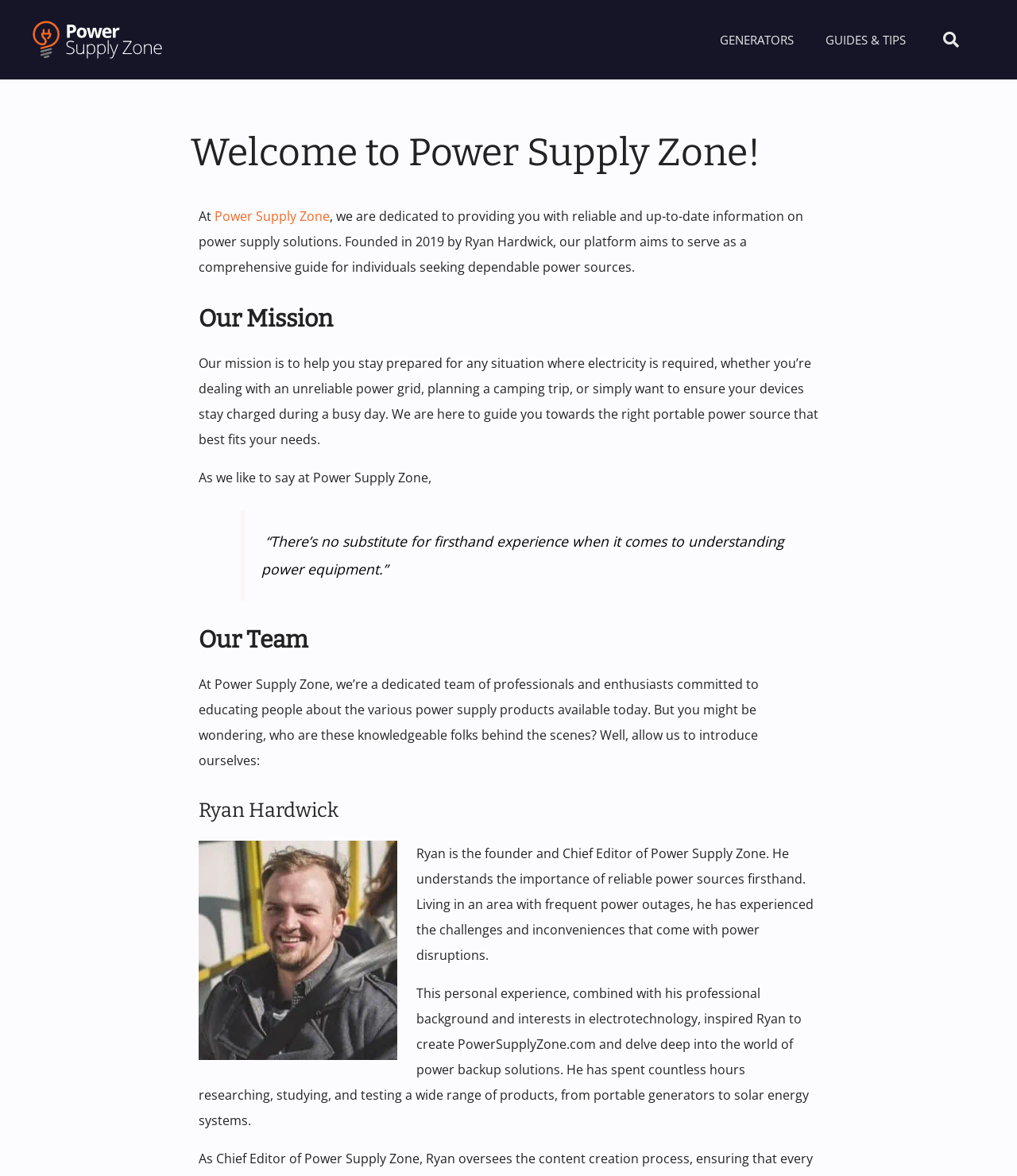Extract the bounding box of the UI element described as: "Search".

[0.92, 0.02, 0.951, 0.047]